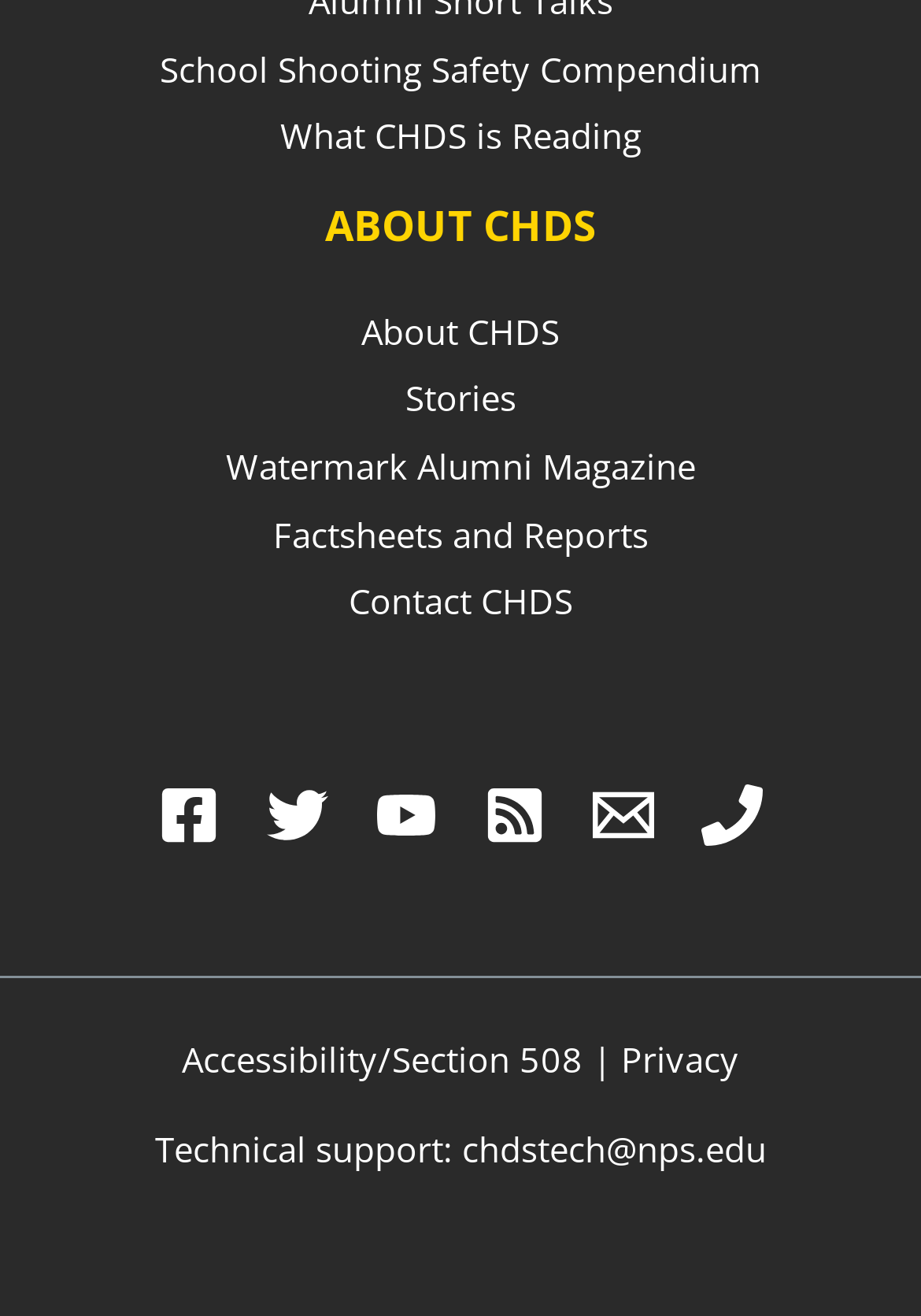How many social media links are present?
Ensure your answer is thorough and detailed.

There are four social media links present, namely Facebook, Twitter, YouTube, and RSS, which can be identified by their respective icons and links.